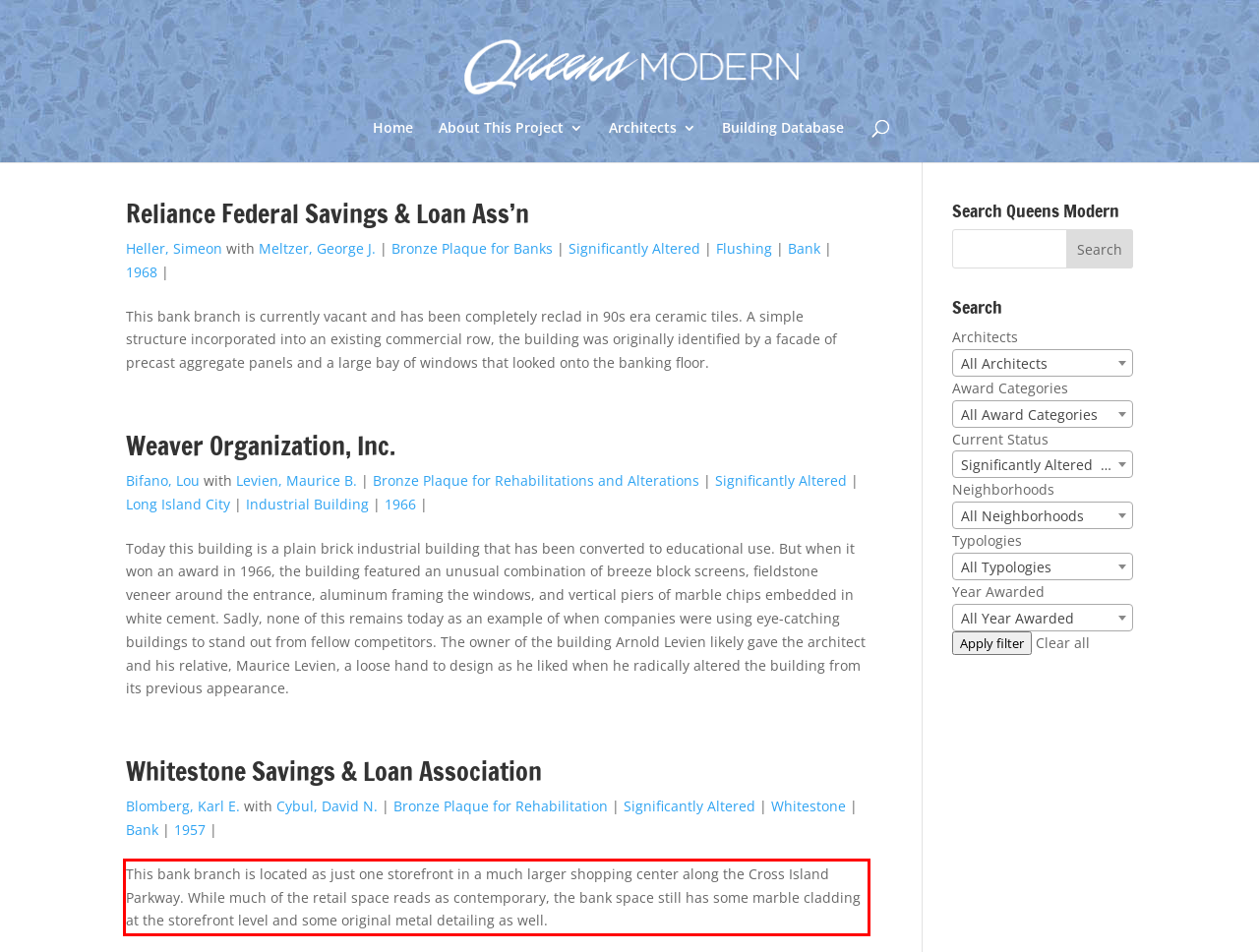Given a screenshot of a webpage with a red bounding box, extract the text content from the UI element inside the red bounding box.

This bank branch is located as just one storefront in a much larger shopping center along the Cross Island Parkway. While much of the retail space reads as contemporary, the bank space still has some marble cladding at the storefront level and some original metal detailing as well.